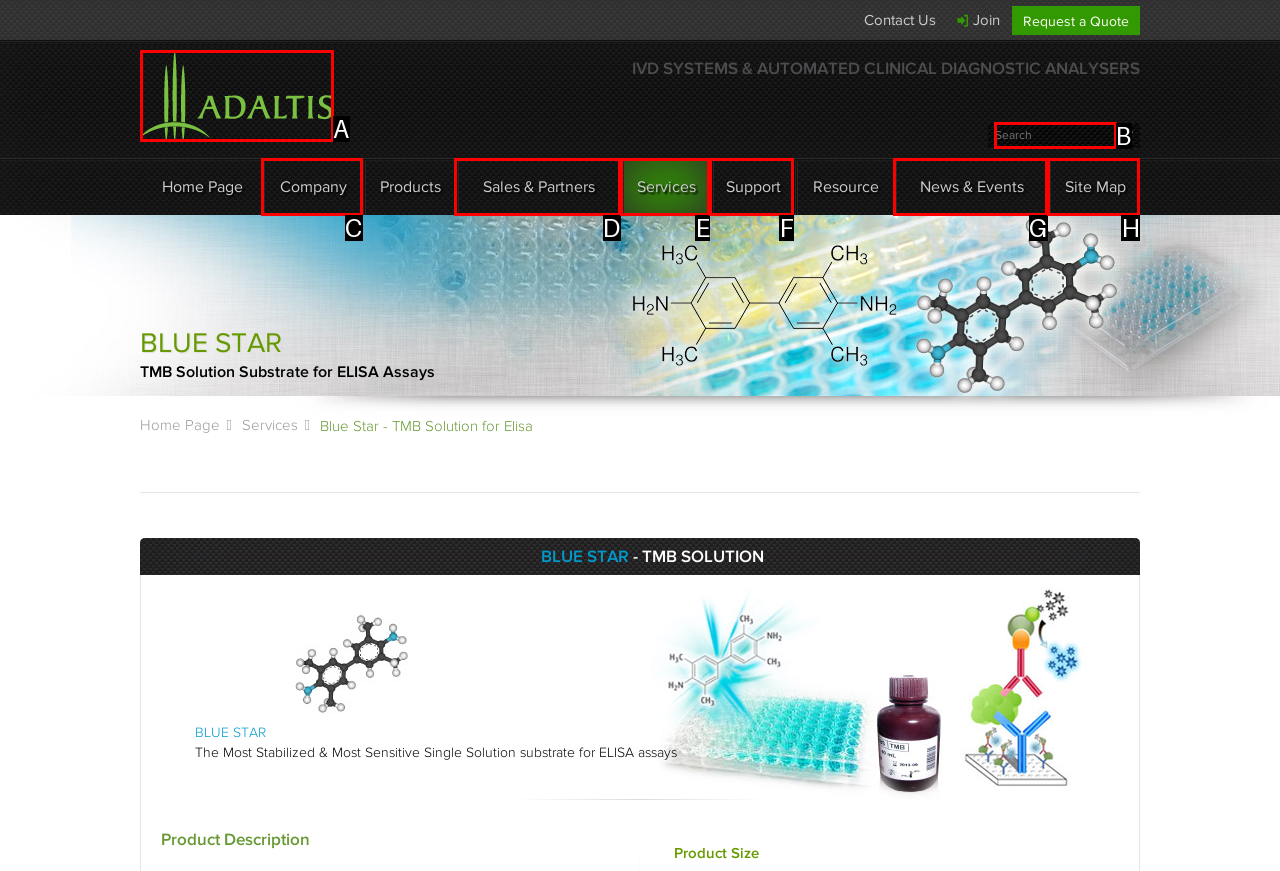Determine which HTML element should be clicked to carry out the following task: Search for something Respond with the letter of the appropriate option.

B